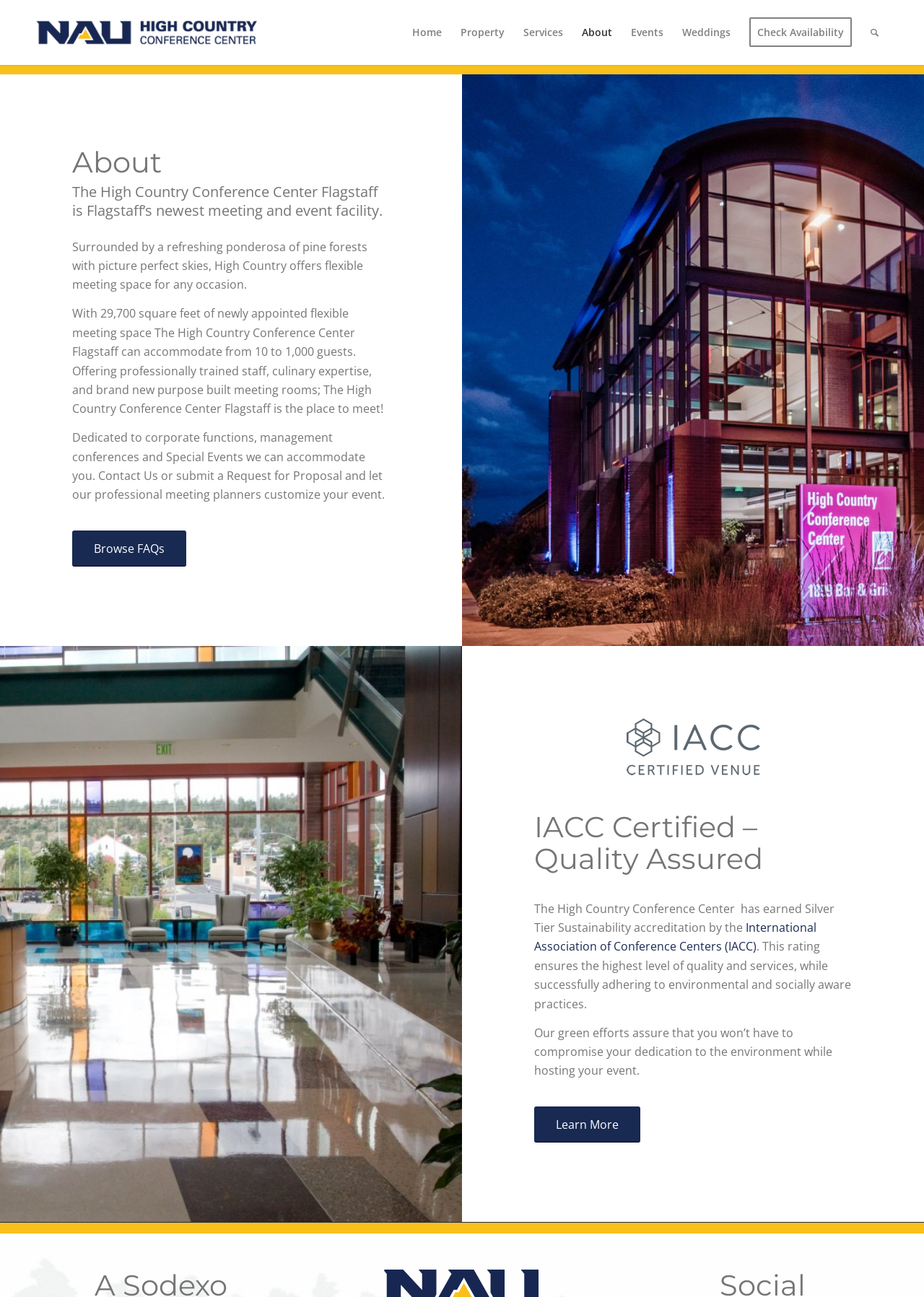Can you provide the bounding box coordinates for the element that should be clicked to implement the instruction: "Read about the conference center"?

[0.078, 0.14, 0.414, 0.17]